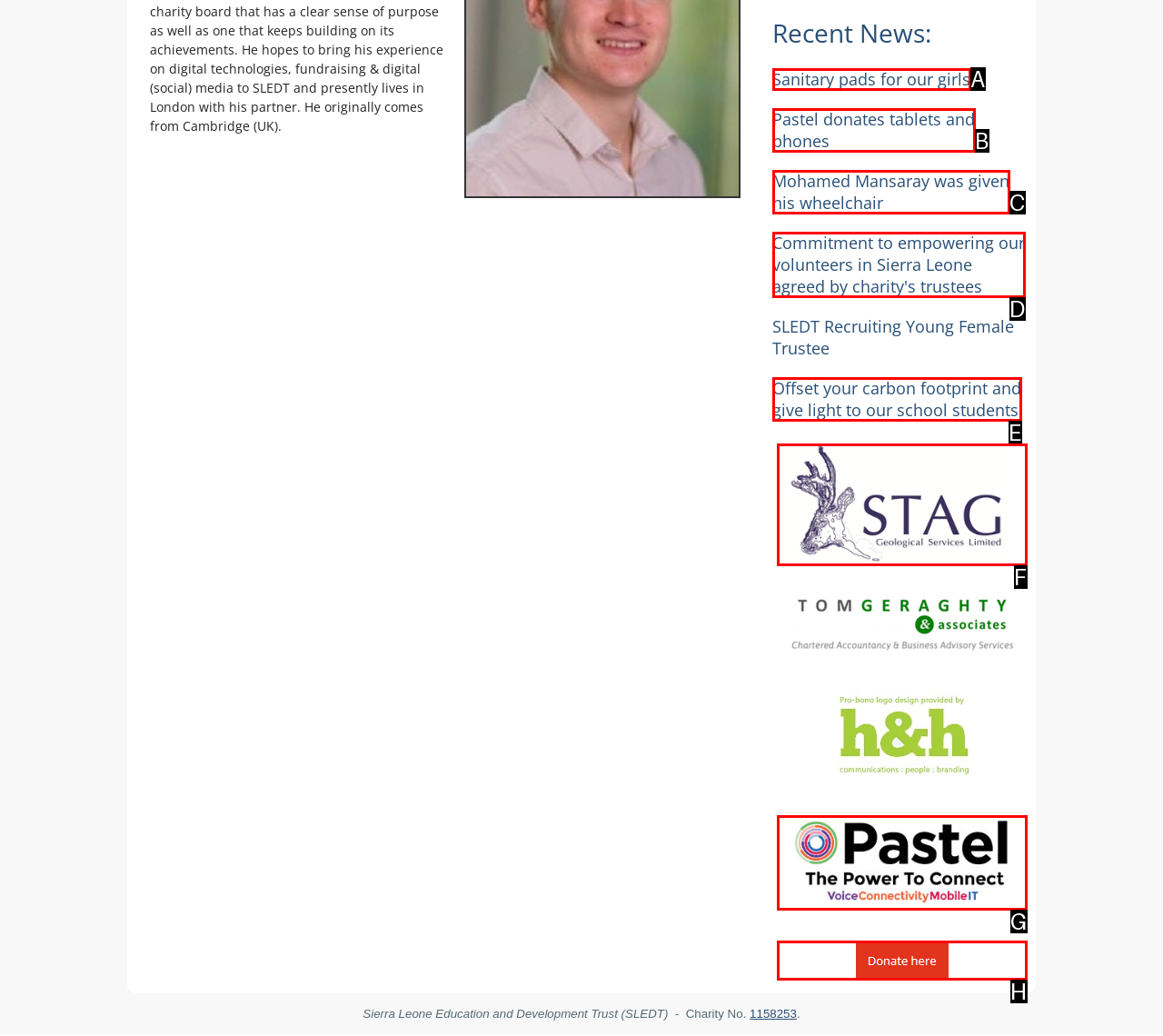Which HTML element matches the description: Pastel donates tablets and phones the best? Answer directly with the letter of the chosen option.

B